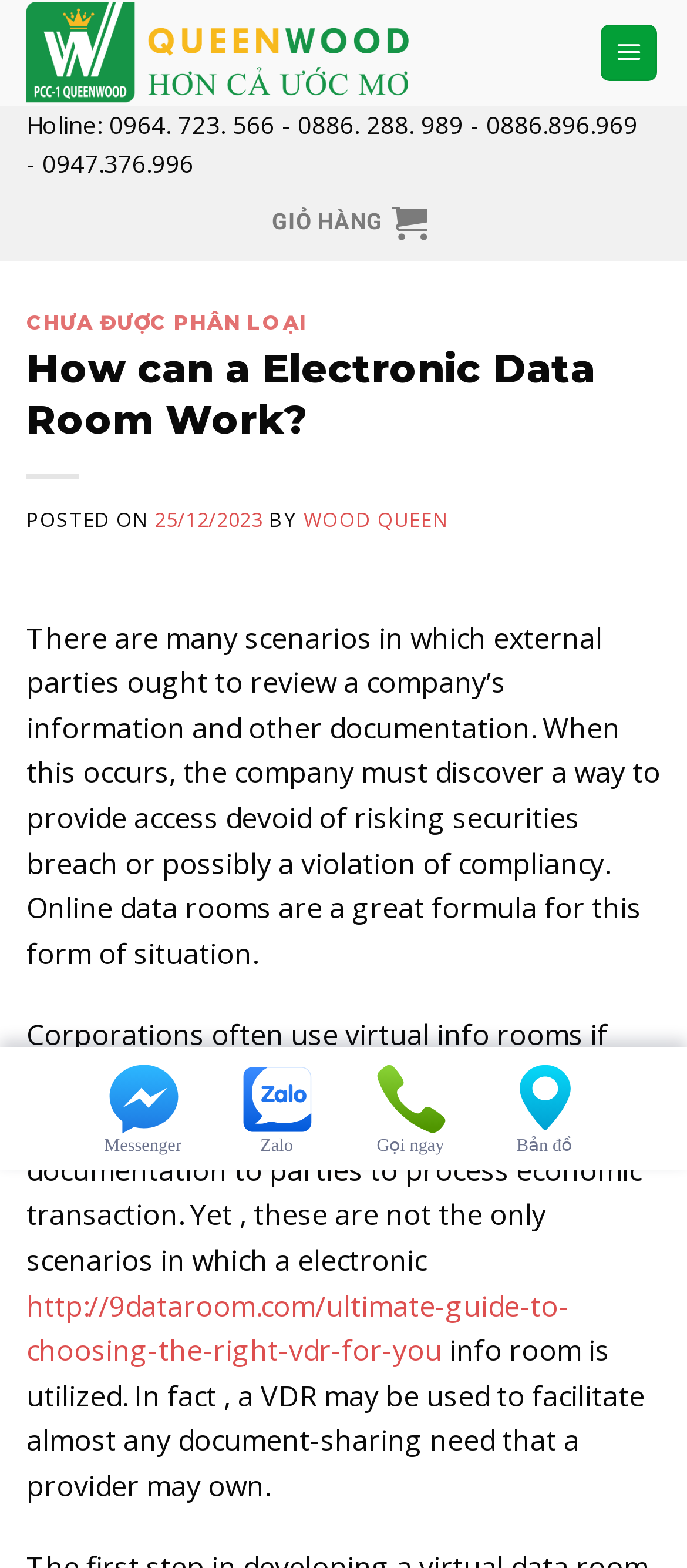Please find the bounding box for the UI element described by: "Zalo".

[0.305, 0.668, 0.5, 0.724]